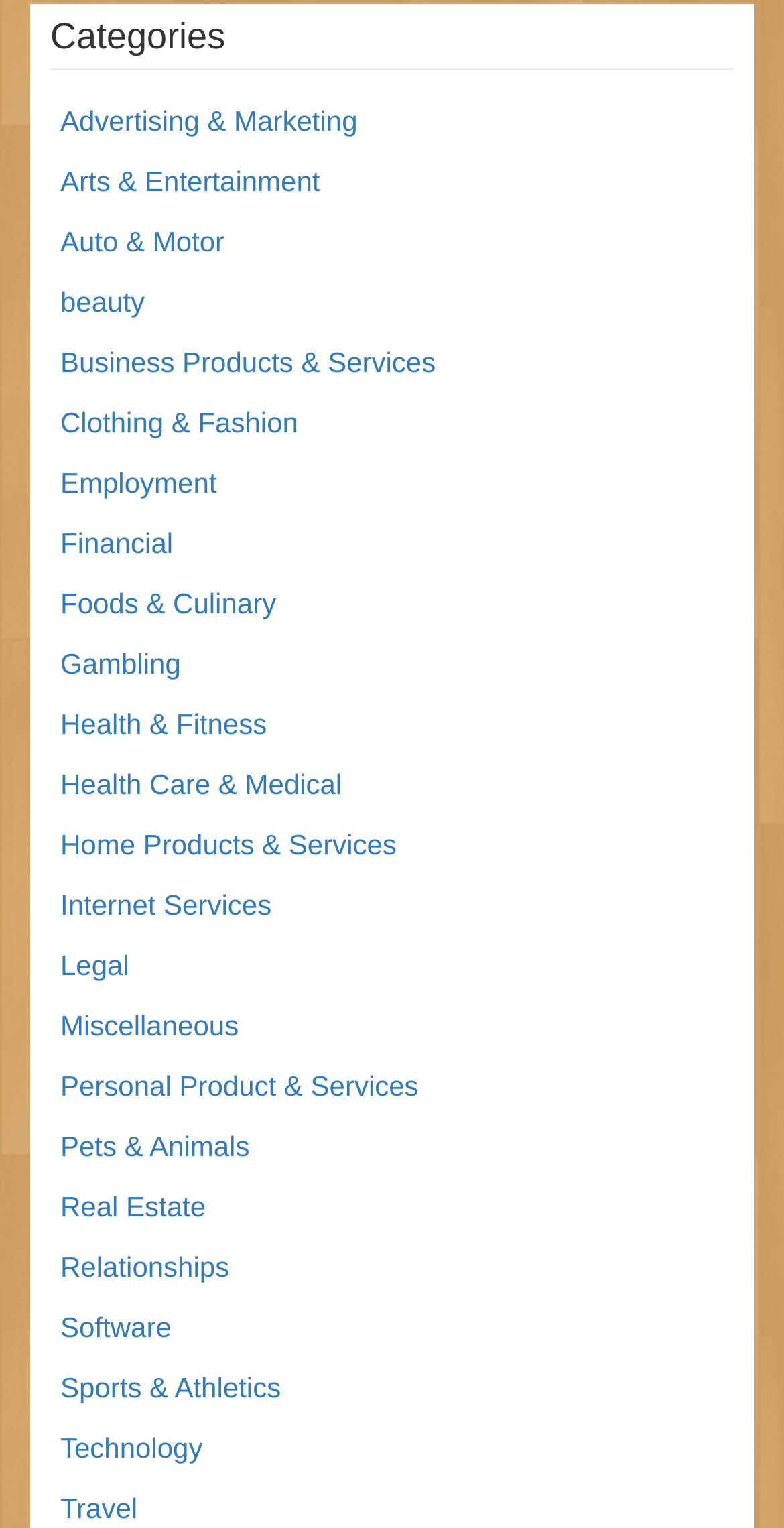Please identify the bounding box coordinates of the clickable area that will allow you to execute the instruction: "Explore Health & Fitness".

[0.077, 0.464, 0.34, 0.485]